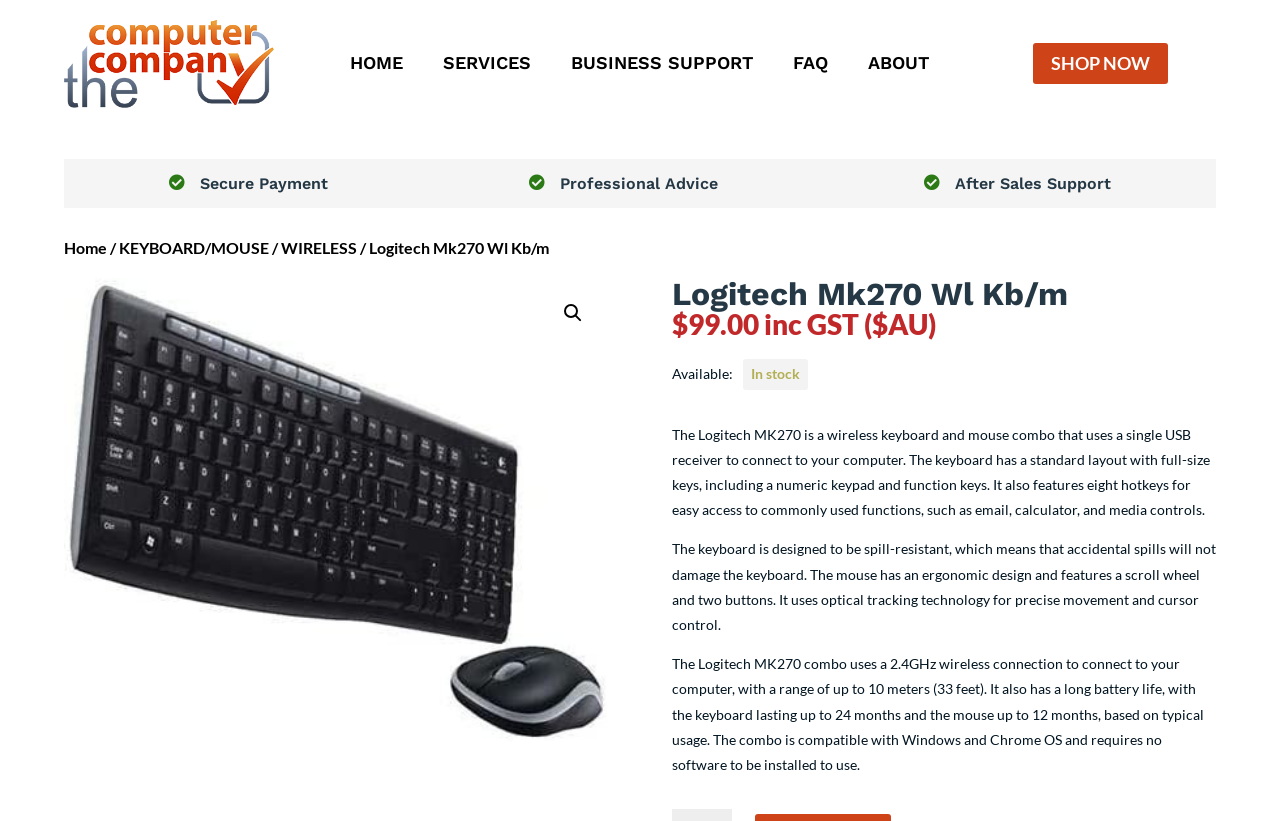Find the bounding box coordinates of the clickable area that will achieve the following instruction: "Click the SHOP NOW link".

[0.807, 0.052, 0.913, 0.102]